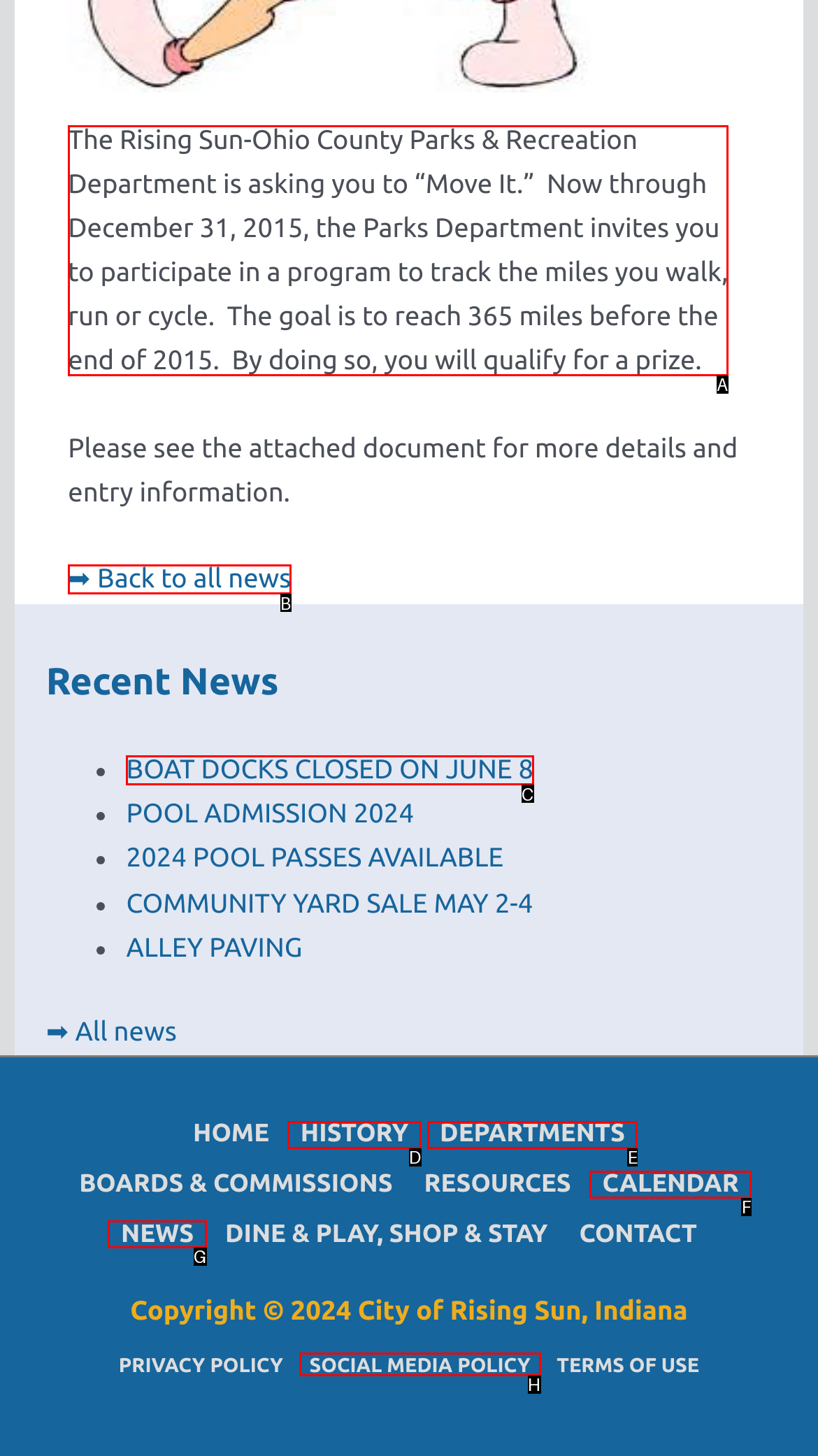Tell me which one HTML element you should click to complete the following task: Read about the 'Move It' program
Answer with the option's letter from the given choices directly.

A